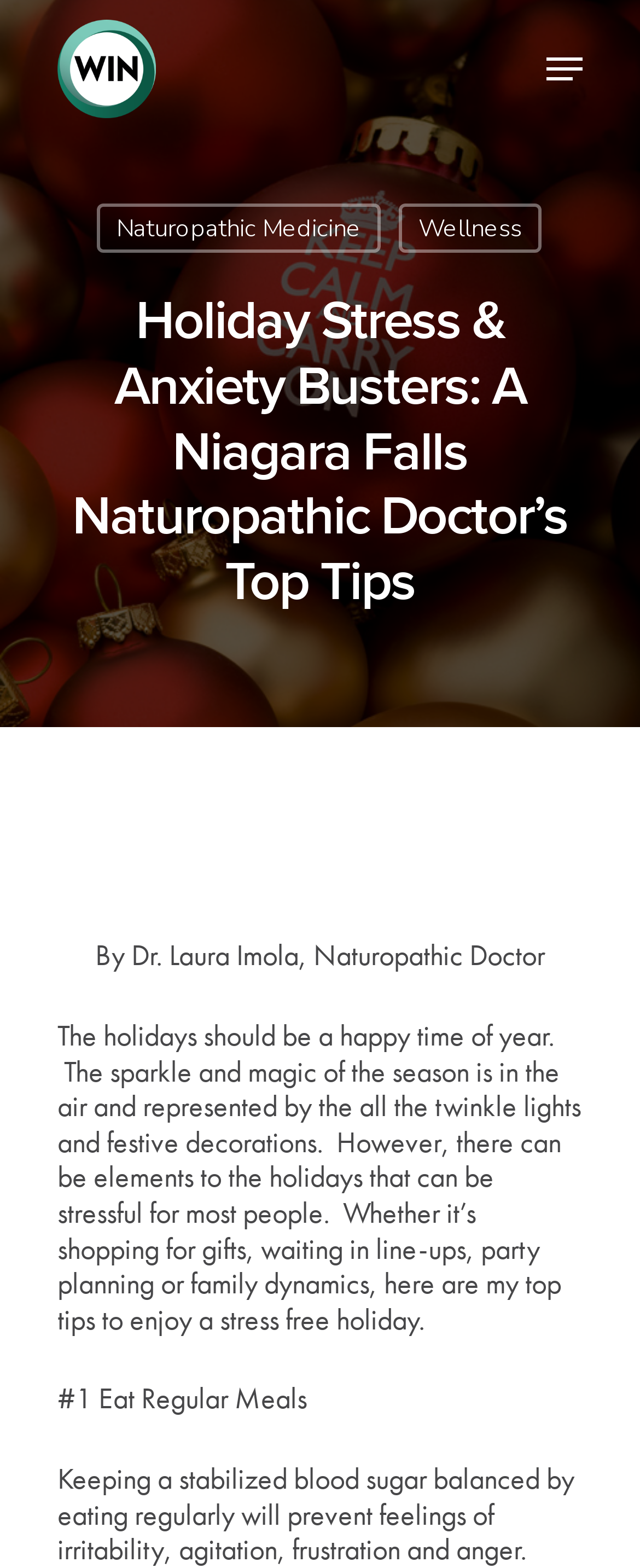Please analyze the image and provide a thorough answer to the question:
Where is WIN Health located?

The answer can be found in the link element with the text 'Niagara Falls' which is located at the bottom of the webpage.